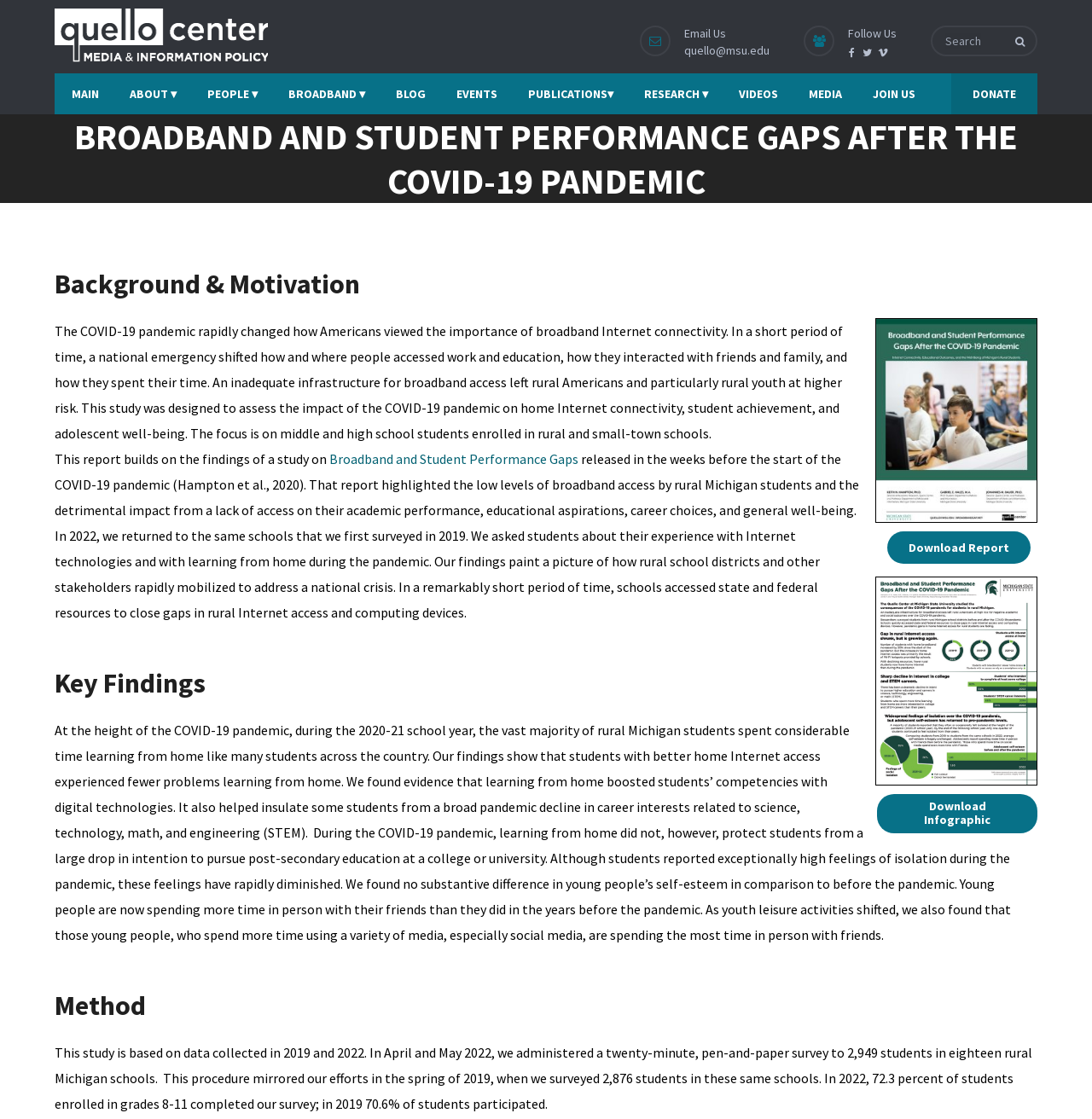Please find and generate the text of the main heading on the webpage.

BROADBAND AND STUDENT PERFORMANCE GAPS AFTER THE COVID-19 PANDEMIC